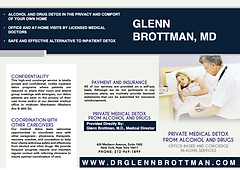Describe all significant details and elements found in the image.

The image features a brochure for the detoxification services provided by Dr. Glenn Brottman, a medical doctor specializing in addiction treatment. Prominently displayed at the top is the name "GLENN BROTTMAN, MD," emphasizing his professional identity. The brochure outlines the confidentiality of the services offered, highlighting the comfort of receiving alcohol and drug detox in the privacy of one’s own home. 

Additional important information includes details about payment and insurance, suggesting a professional and comprehensive approach to treatment. The mention of licensed medical doctors emphasizes a commitment to high-quality care. The overall design presents a blend of professionalism and accessibility, underlining the effectiveness of outpatient detox as an alternative to traditional inpatient treatment options. 

For those interested, the brochure encourages potential clients to visit the website for more information and to contact Dr. Brottman directly at the provided phone number, enhancing accessibility for those seeking help with substance abuse.